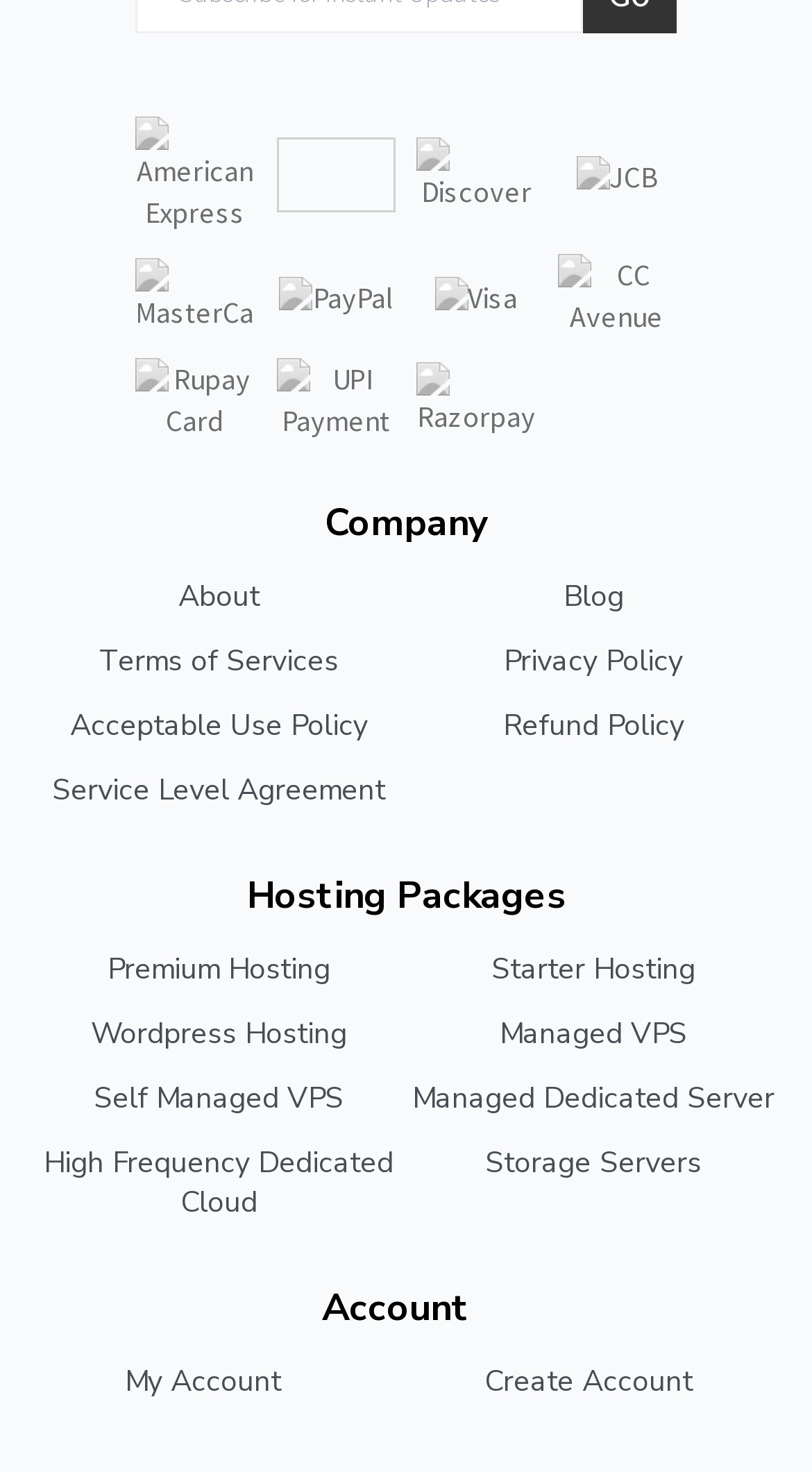What is the purpose of the 'Account' section?
Give a detailed and exhaustive answer to the question.

The 'Account' section has links to 'My Account' and 'Create Account', suggesting that it is for users to manage their existing accounts or create new ones.